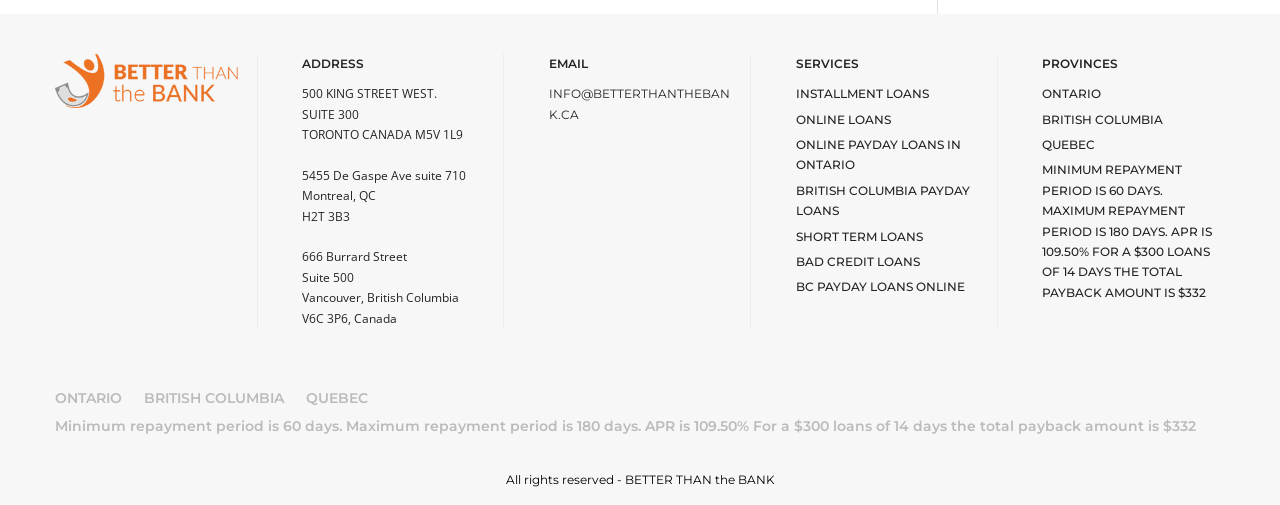What is the maximum repayment period for a loan?
Refer to the screenshot and answer in one word or phrase.

180 days